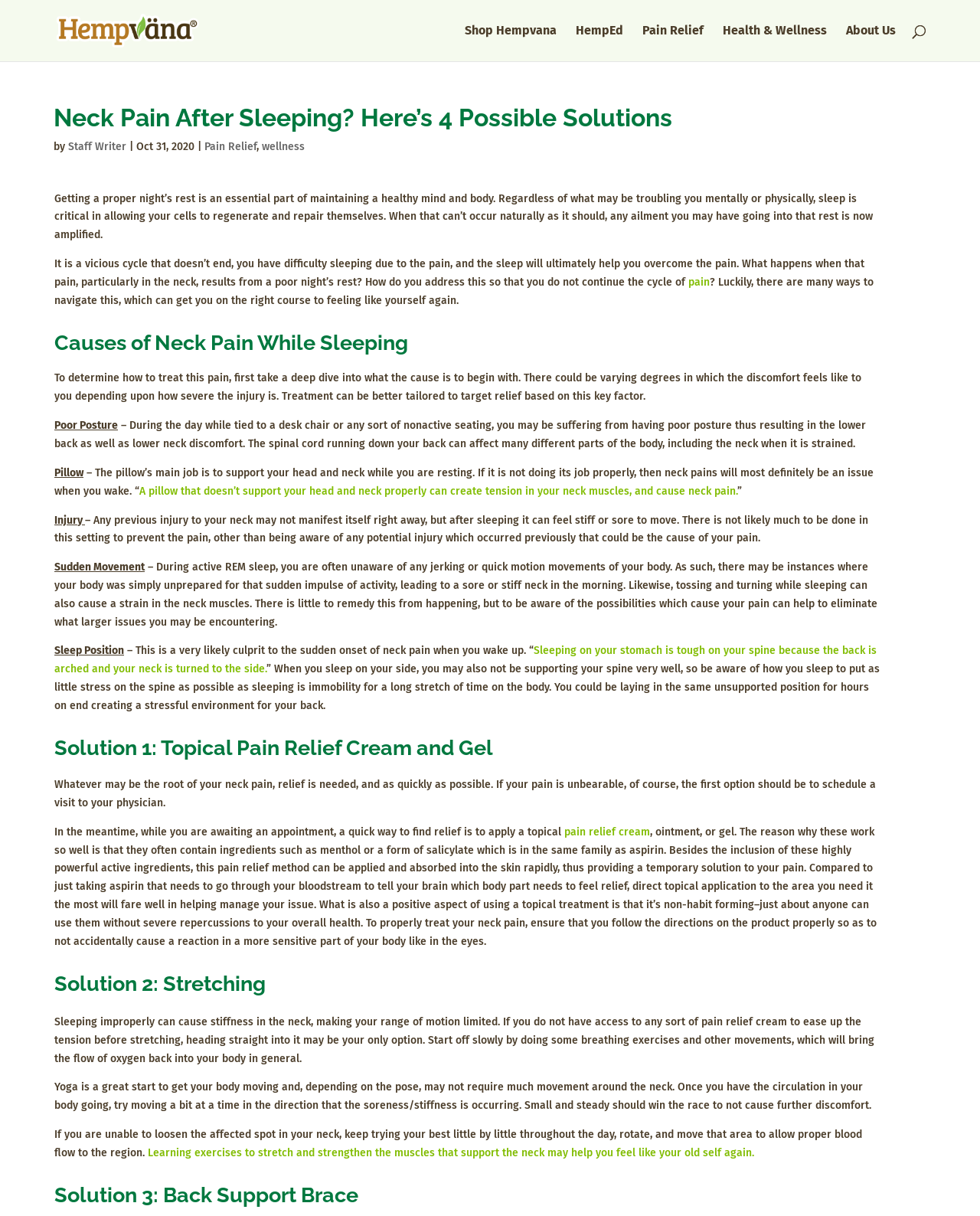What is recommended to do before stretching to relieve neck pain?
Please use the image to provide a one-word or short phrase answer.

Do breathing exercises